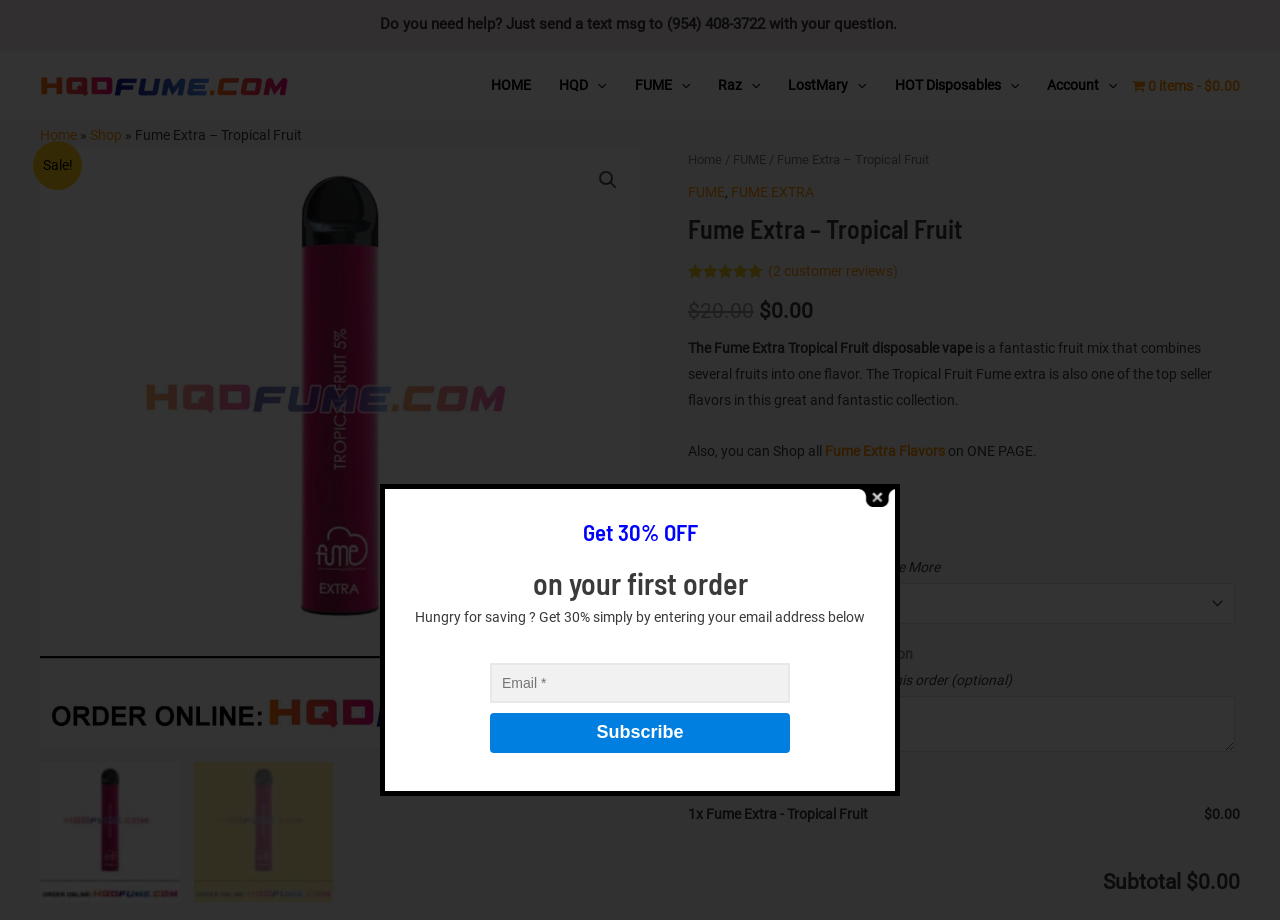Determine the main headline from the webpage and extract its text.

Fume Extra – Tropical Fruit